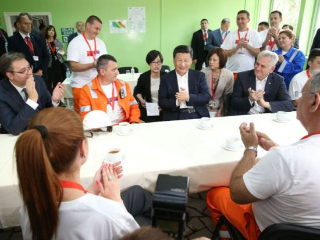Elaborate on all the key elements and details present in the image.

The image captures a moment of engagement during a meeting involving a group of officials and industry representatives. At the center, a smiling Xi Jinping, dressed in a dark suit, is seated at a table, flanked by various attendees, including individuals in orange and white uniforms, indicating their roles in the industrial or corporate setting. The atmosphere appears warm and collaborative, with people clapping and smiling, suggesting a positive interaction or discussion. The setting is brightly lit with green walls, and several individuals in the background observe the exchange, reflecting the importance of the event. Cups of tea or coffee are placed on the table, further indicating a casual yet formal gathering aimed at fostering collaboration and dialogue.